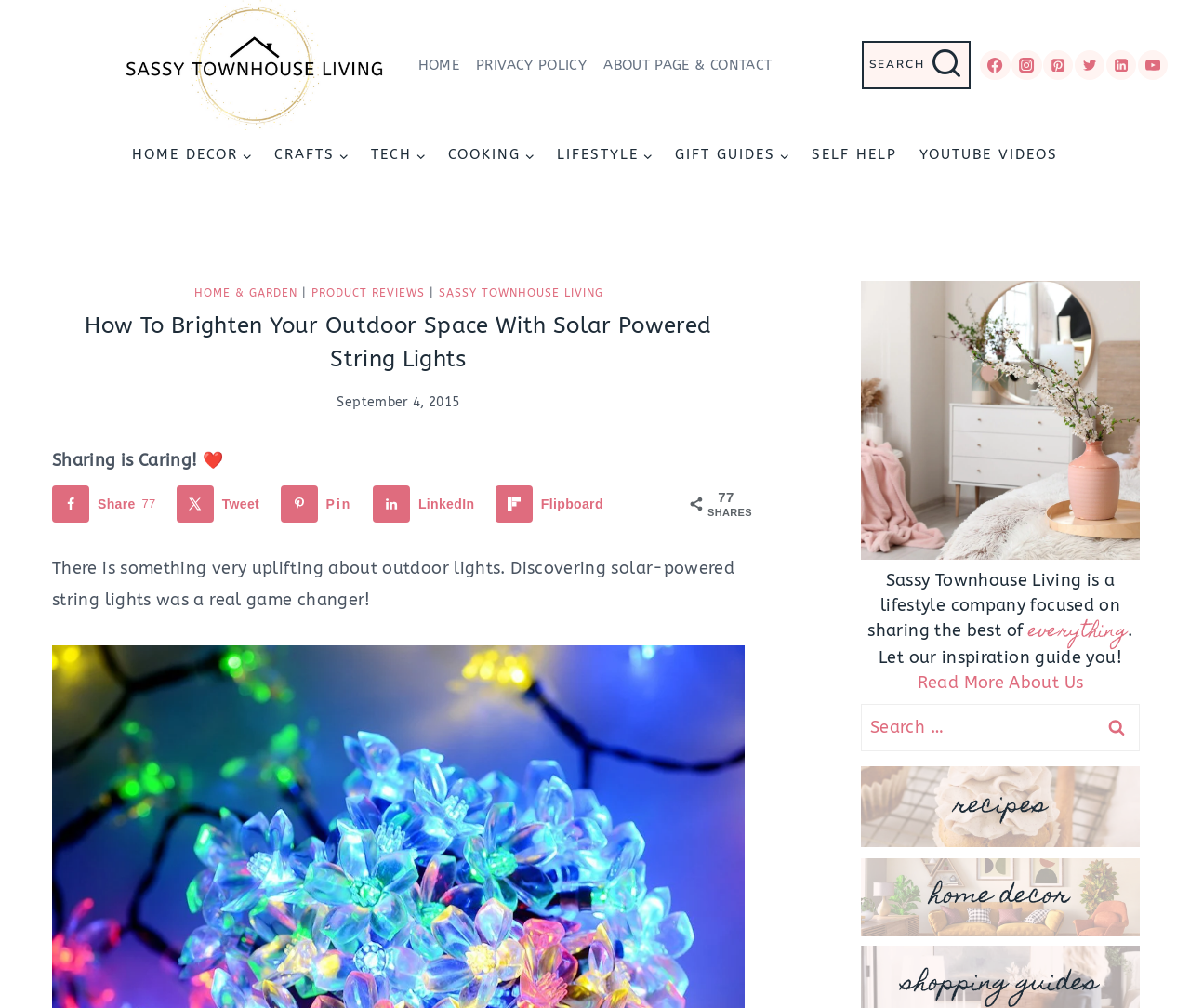What is the date of the article?
Please give a detailed and elaborate explanation in response to the question.

I found the answer by looking at the timestamp or date information below the article title, which shows 'September 4, 2015' as the publication date.